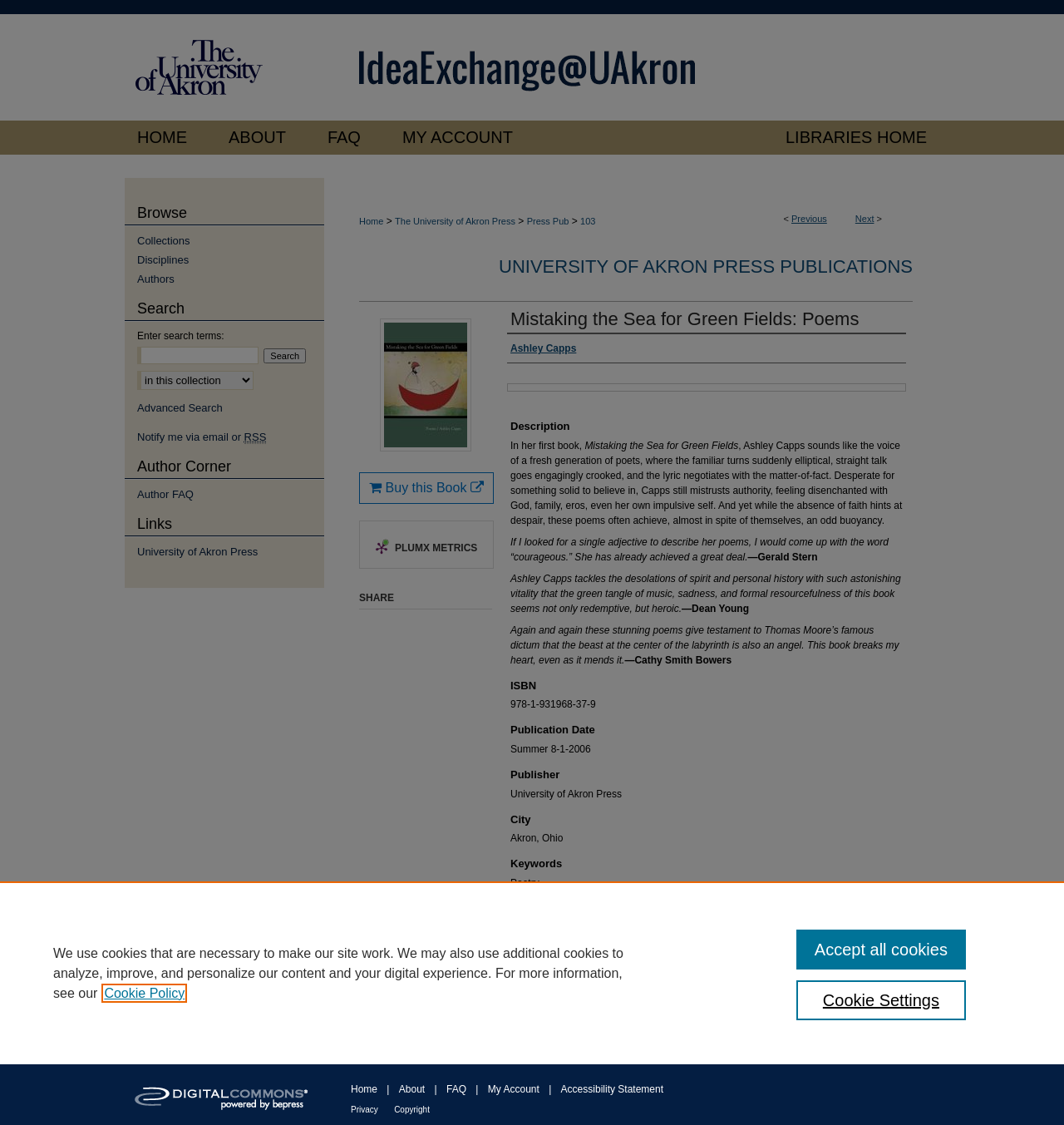Identify the bounding box coordinates for the UI element that matches this description: "Disciplines".

[0.129, 0.225, 0.305, 0.237]